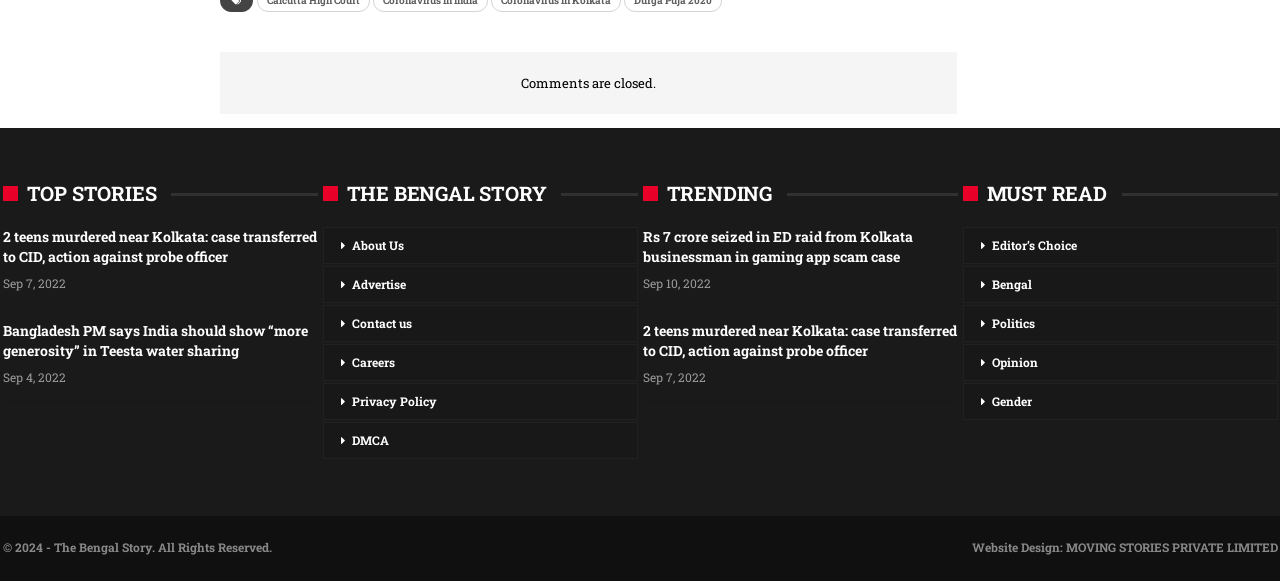Please specify the bounding box coordinates for the clickable region that will help you carry out the instruction: "Check trending news".

[0.521, 0.311, 0.603, 0.355]